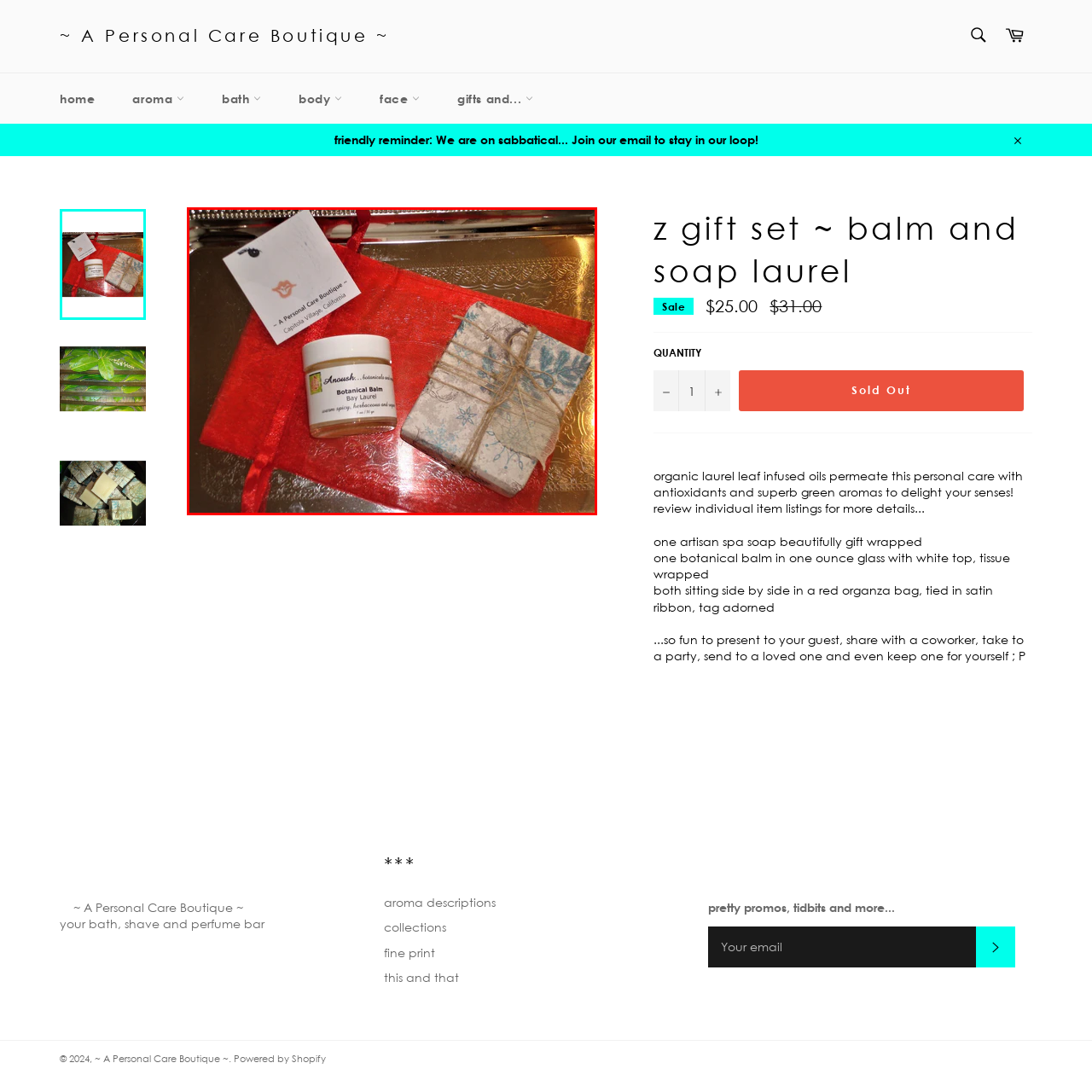What is the purpose of the gift set?
Review the image inside the red bounding box and give a detailed answer.

The gift set is ideal for personal indulgence or as a thoughtful gift for loved ones, making it a perfect present for any occasion.